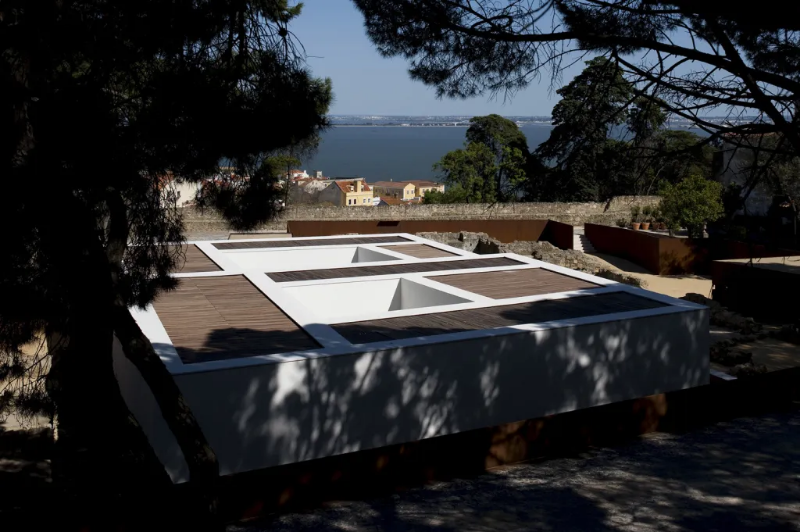Create a detailed narrative of what is happening in the image.

The image showcases a modern architectural intervention at the archaeological site of Praça Nova, located near the Castle of São Jorge in Lisbon, Portugal. Designed by Carrilho da Graça architects, the structure features a flat, minimalist roof with geometric cutouts that allow light to filter through, harmonizing contemporary design with the historical context of the site. The building is situated on a plateau, surrounded by vibrant greenery and offers panoramic views of the Tagus estuary, enhancing the visitor experience. This project highlights the integration of modern architecture with ancient history, aiming to protect and showcase the archaeological finds from the area, including remnants from various historical phases. The overall aesthetic reflects a thoughtful balance between preservation and innovation, inviting visitors to explore Lisbon's rich cultural heritage.